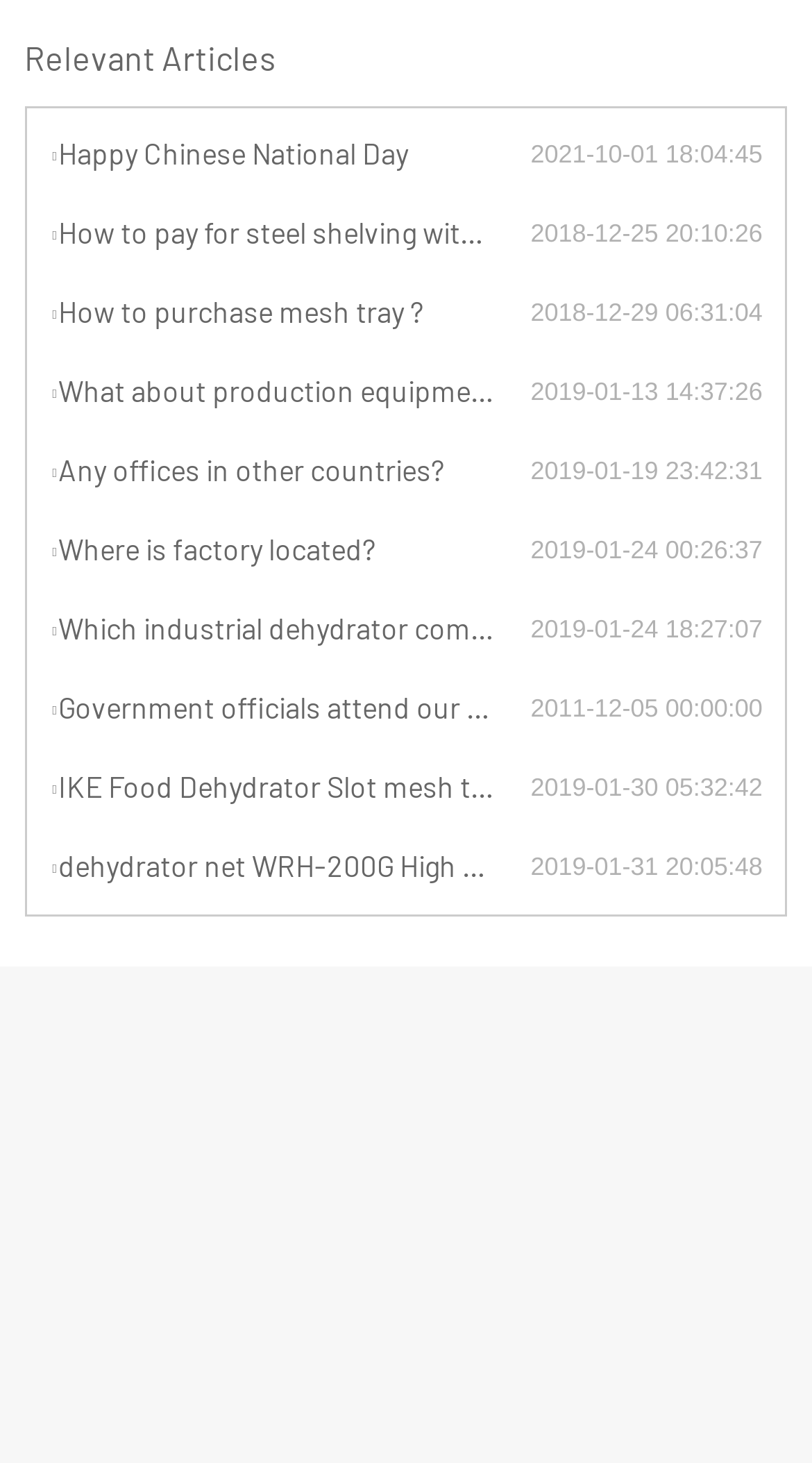Please pinpoint the bounding box coordinates for the region I should click to adhere to this instruction: "Open 'Government officials attend our opening ceremony' article".

[0.061, 0.469, 0.653, 0.502]